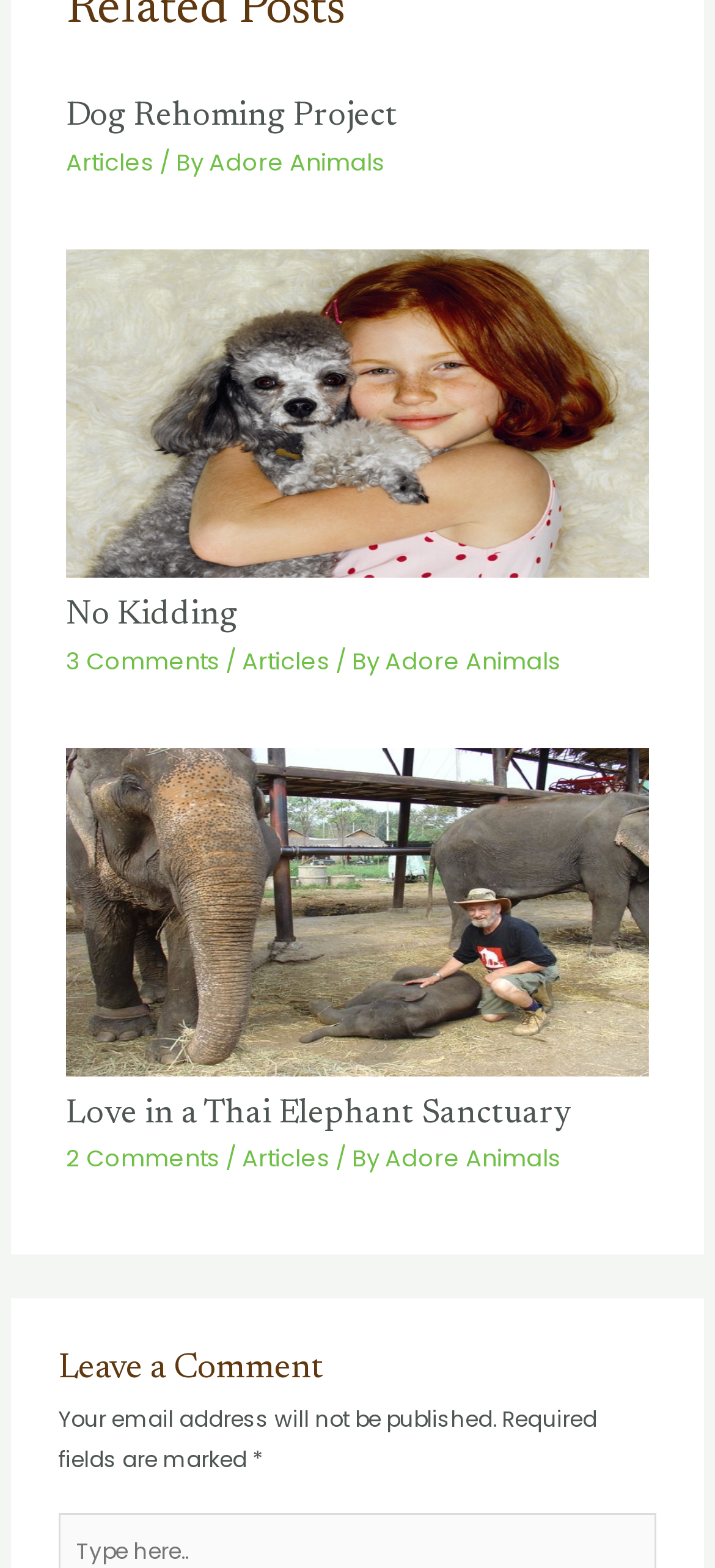Bounding box coordinates are specified in the format (top-left x, top-left y, bottom-right x, bottom-right y). All values are floating point numbers bounded between 0 and 1. Please provide the bounding box coordinate of the region this sentence describes: phytomerspaetoile.com

None